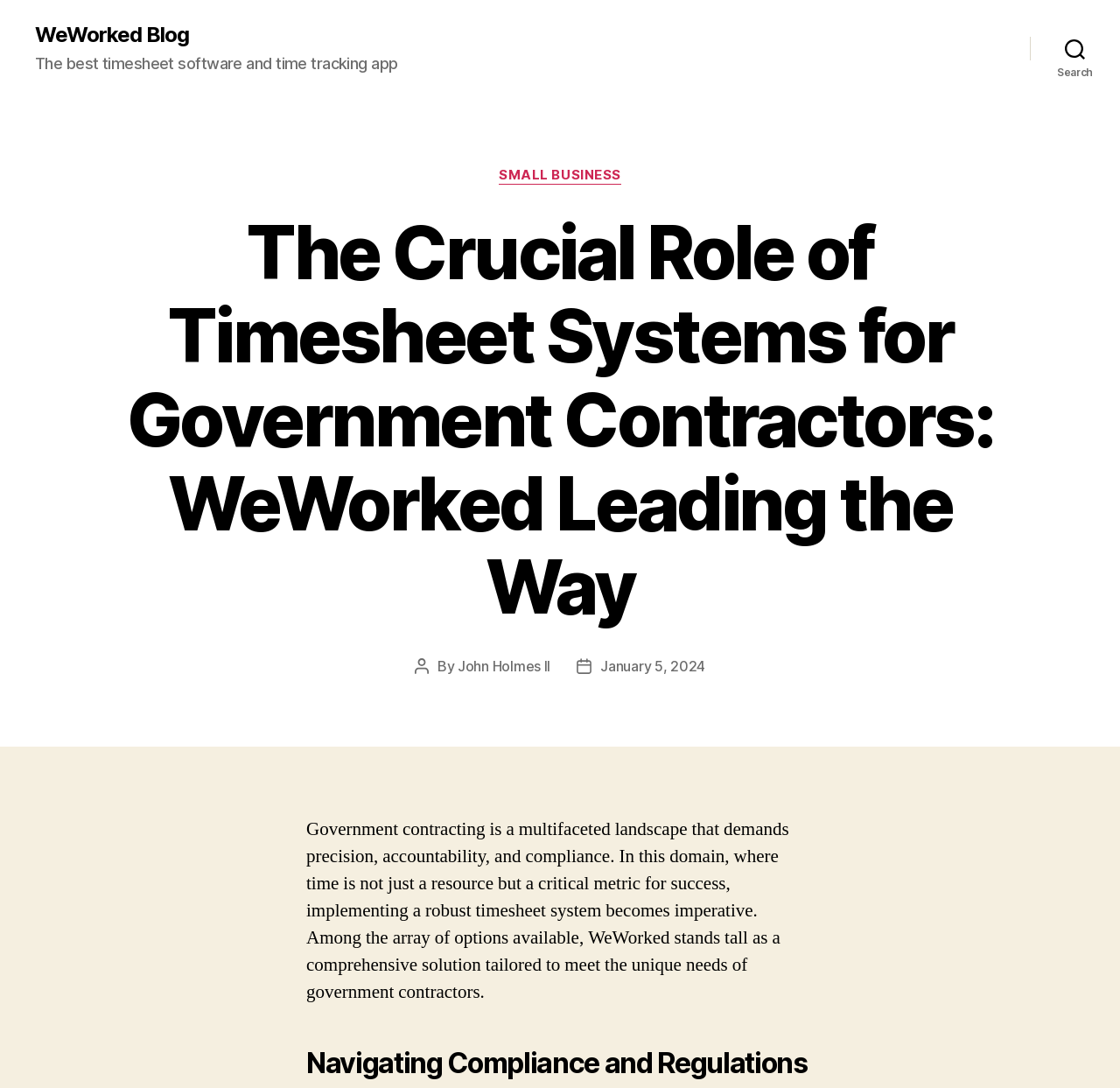Given the webpage screenshot and the description, determine the bounding box coordinates (top-left x, top-left y, bottom-right x, bottom-right y) that define the location of the UI element matching this description: John Holmes II

[0.409, 0.604, 0.492, 0.62]